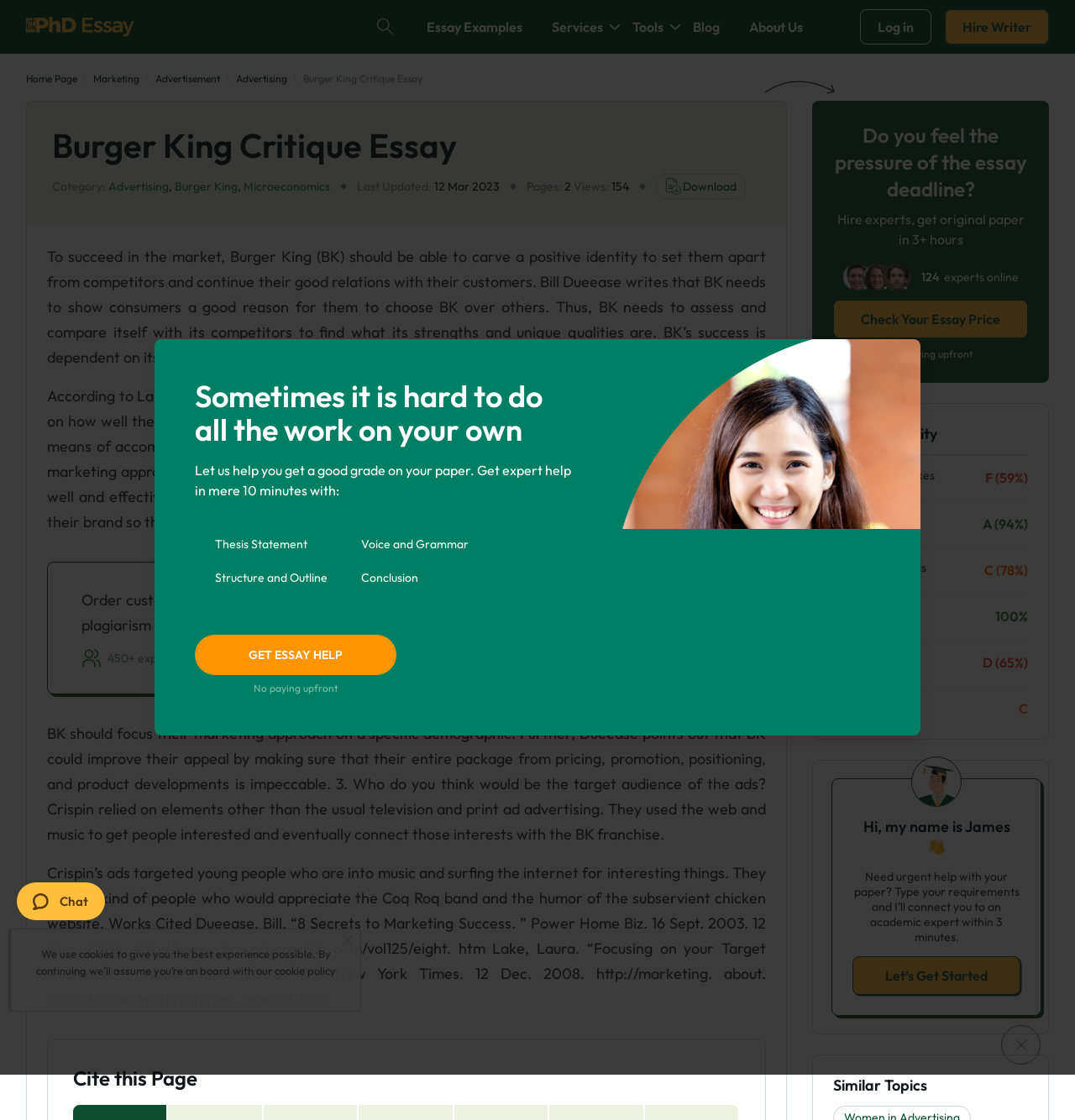Based on the element description, predict the bounding box coordinates (top-left x, top-left y, bottom-right x, bottom-right y) for the UI element in the screenshot: Essay Examples

[0.397, 0.016, 0.486, 0.031]